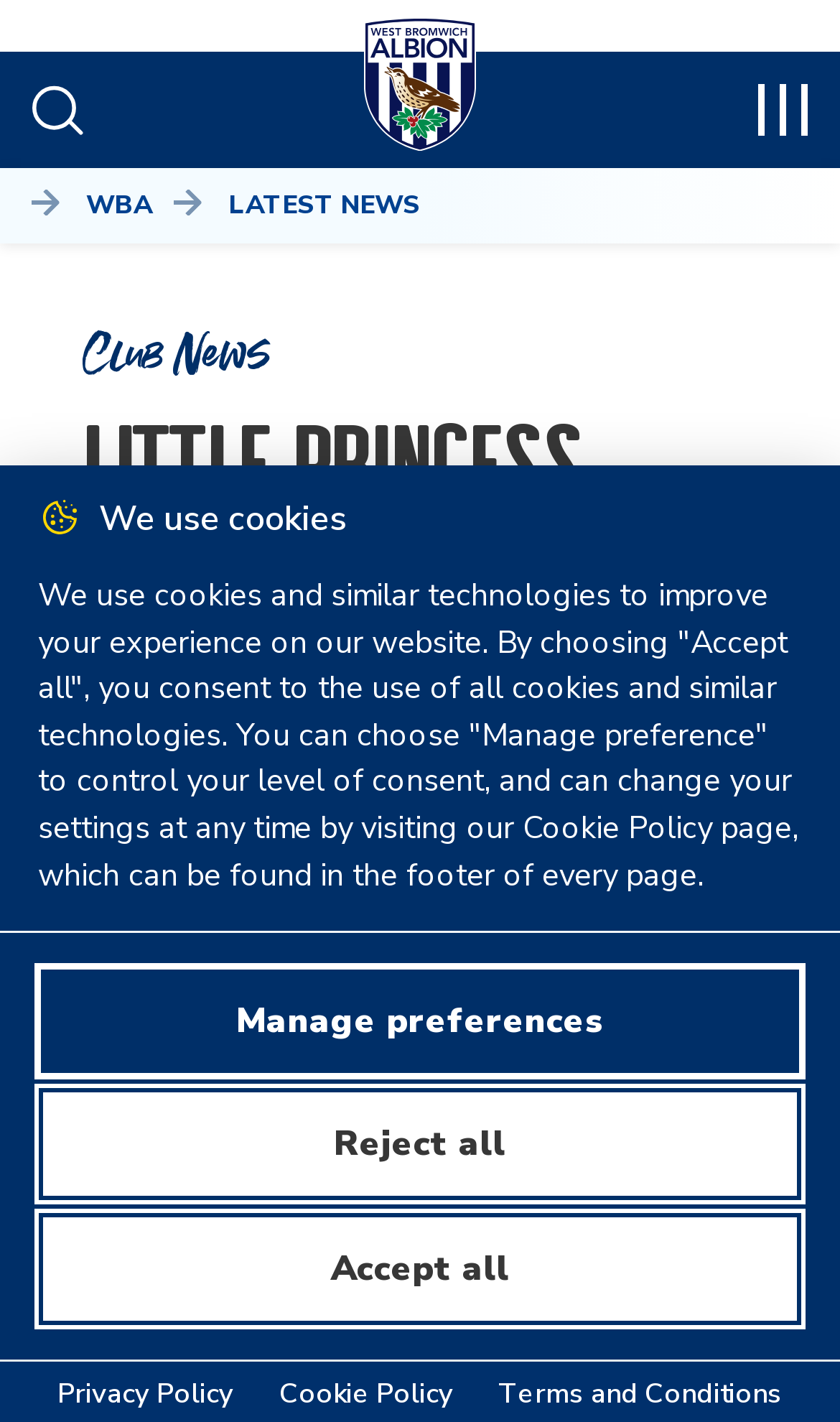Determine the bounding box coordinates for the clickable element required to fulfill the instruction: "Learn about File Recovery Specifics for SSD devices". Provide the coordinates as four float numbers between 0 and 1, i.e., [left, top, right, bottom].

None